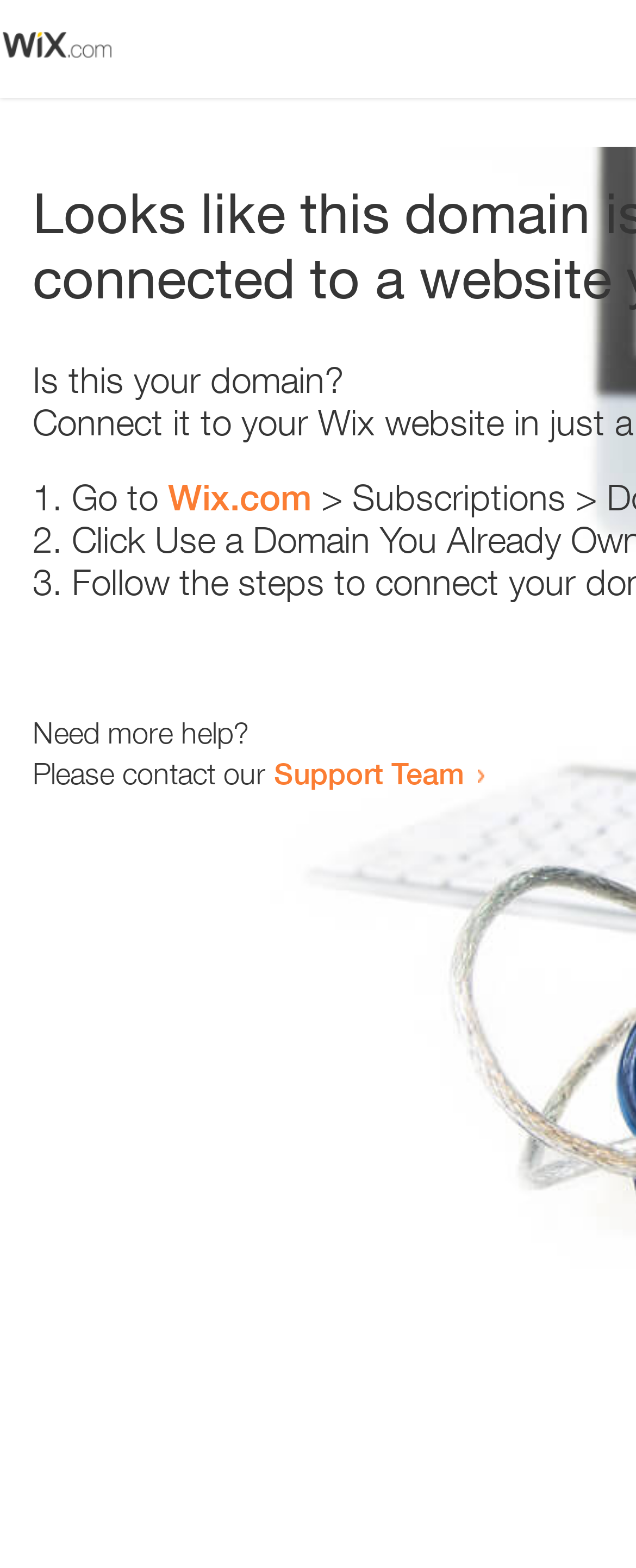What is the domain being referred to?
Respond with a short answer, either a single word or a phrase, based on the image.

Wix.com